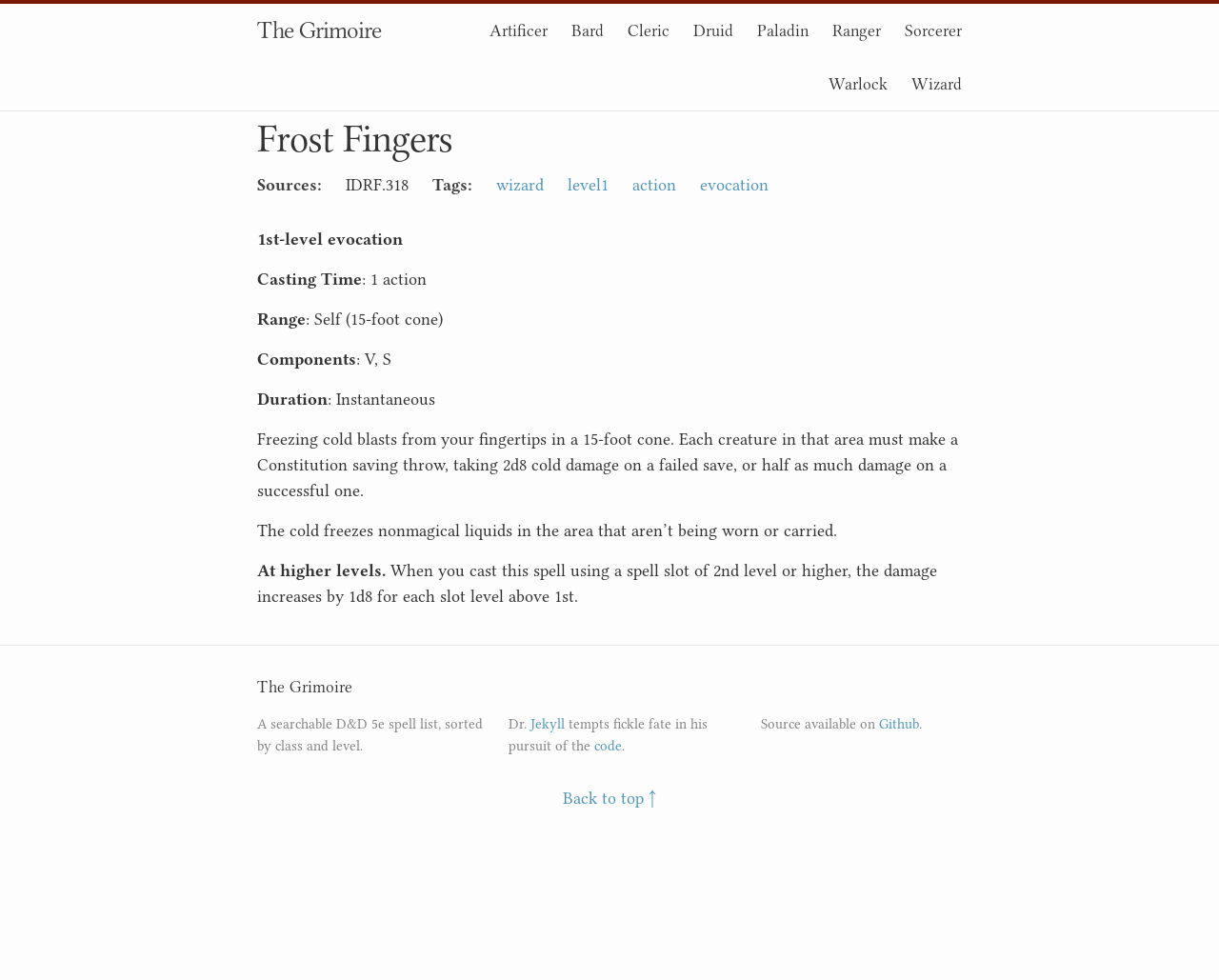What is the range of the spell?
Refer to the image and give a detailed answer to the question.

I found the answer by looking at the section 'Range' in the spell description, which states that the range is Self (15-foot cone).